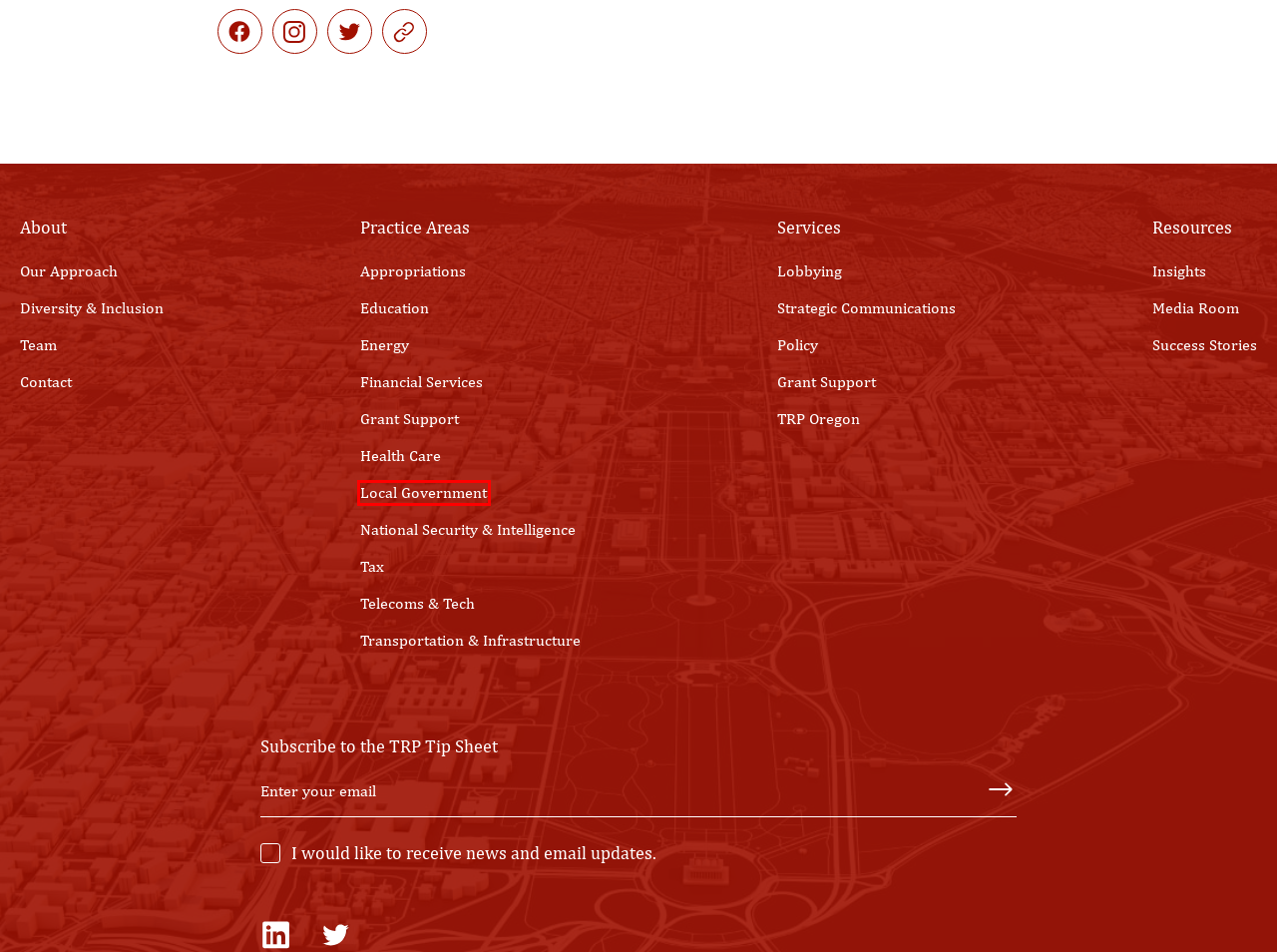Consider the screenshot of a webpage with a red bounding box around an element. Select the webpage description that best corresponds to the new page after clicking the element inside the red bounding box. Here are the candidates:
A. Appropriations - thornrun
B. Policy - thornrun
C. Lobbying - thornrun
D. Local Government - thornrun
E. Energy - thornrun
F. Education - thornrun
G. Tax - thornrun
H. Strategic Communications - thornrun

D